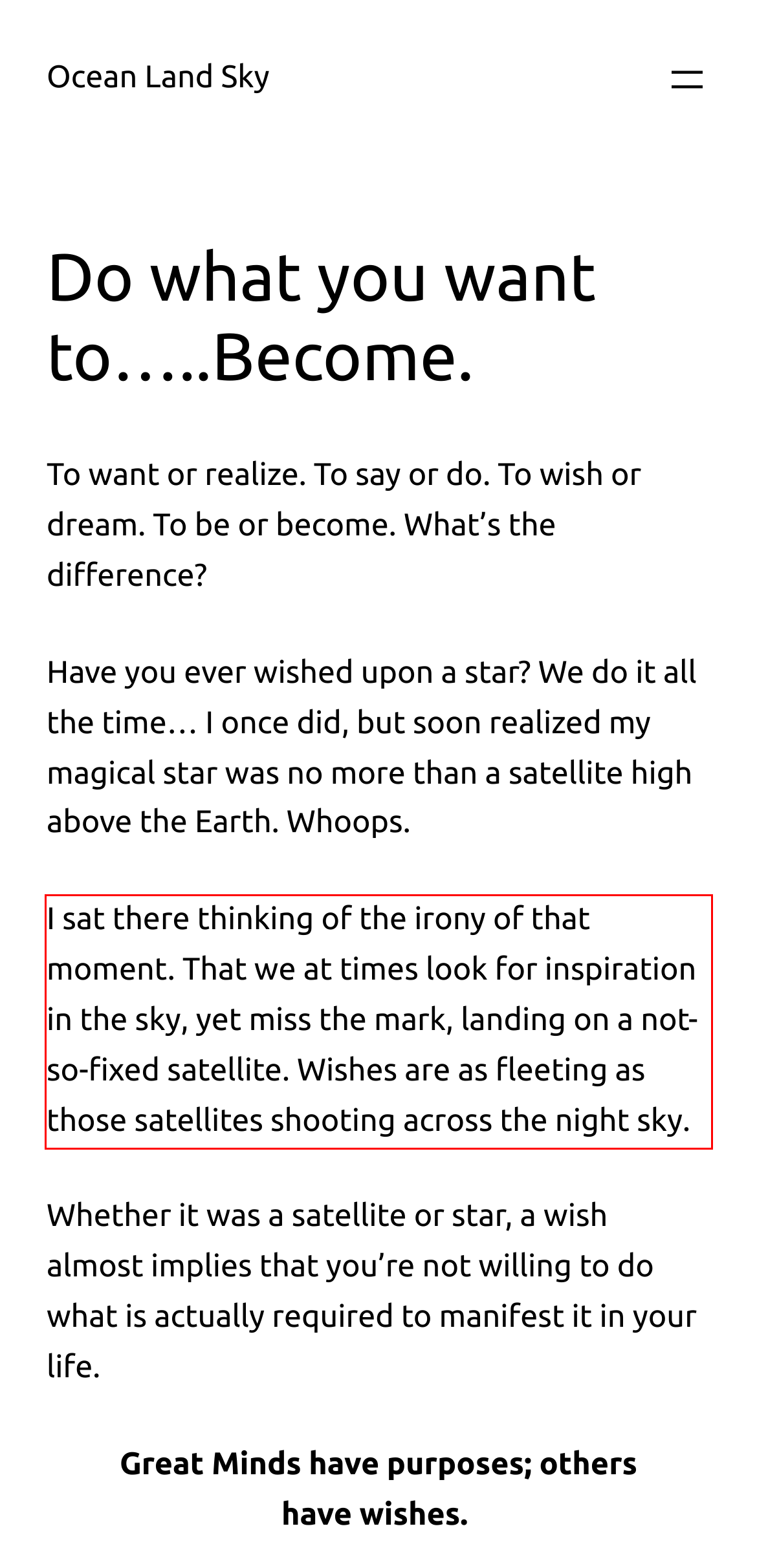Given a screenshot of a webpage with a red bounding box, please identify and retrieve the text inside the red rectangle.

I sat there thinking of the irony of that moment. That we at times look for inspiration in the sky, yet miss the mark, landing on a not-so-fixed satellite. Wishes are as fleeting as those satellites shooting across the night sky.